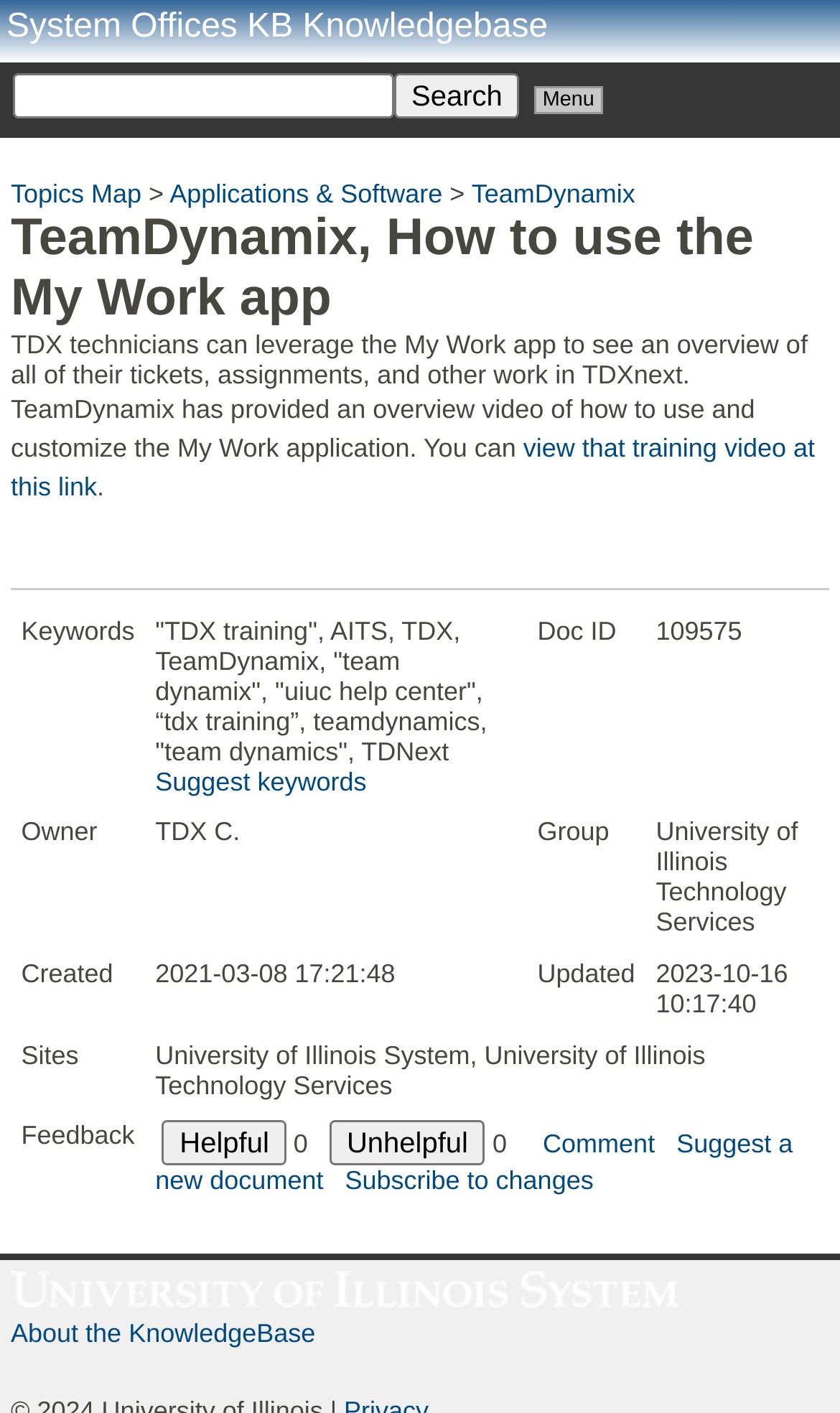Please identify the bounding box coordinates of the element on the webpage that should be clicked to follow this instruction: "View the Topics Map". The bounding box coordinates should be given as four float numbers between 0 and 1, formatted as [left, top, right, bottom].

[0.013, 0.127, 0.168, 0.148]